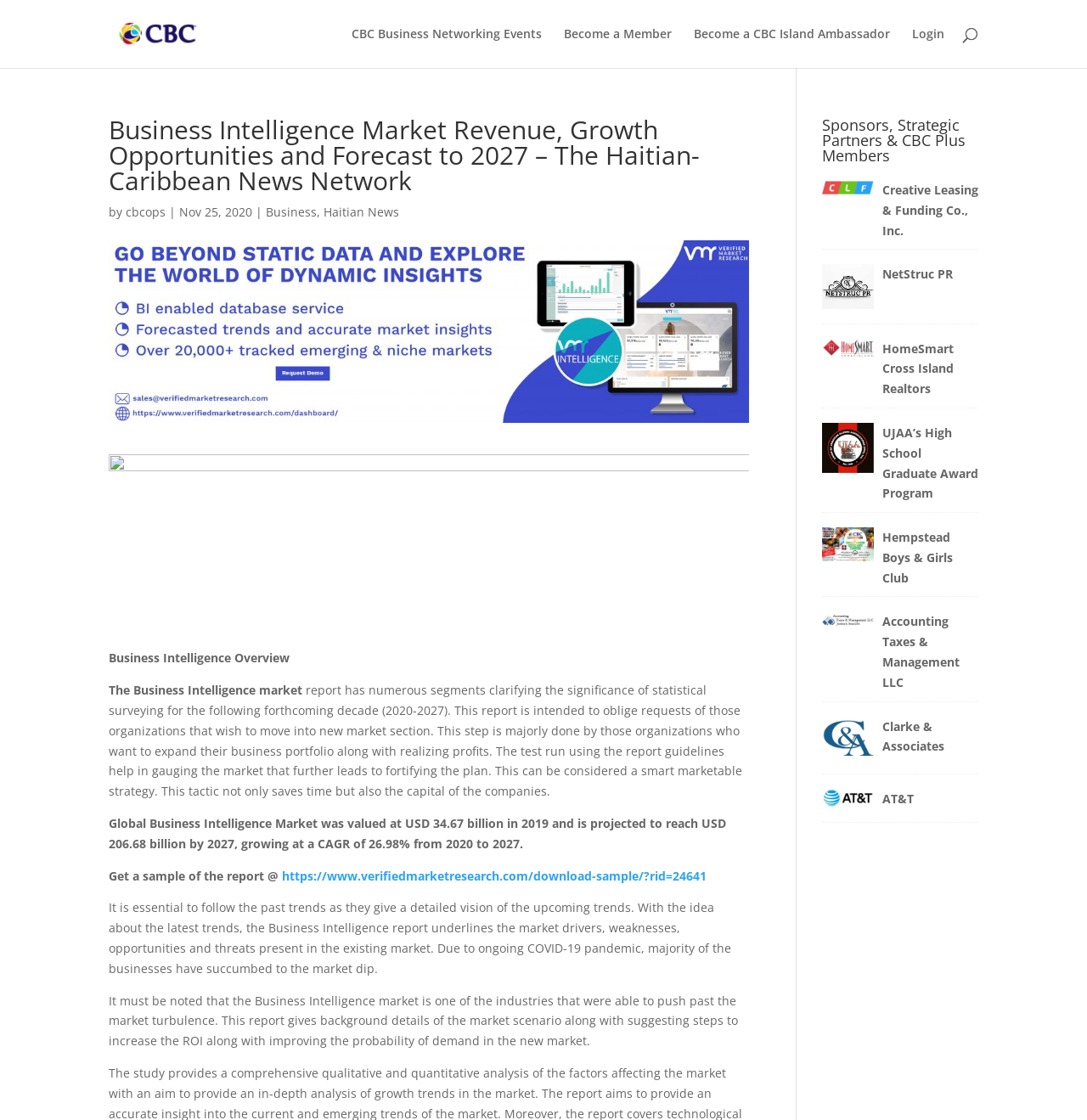Identify the bounding box coordinates of the part that should be clicked to carry out this instruction: "Click on the link to become a member".

[0.519, 0.025, 0.618, 0.061]